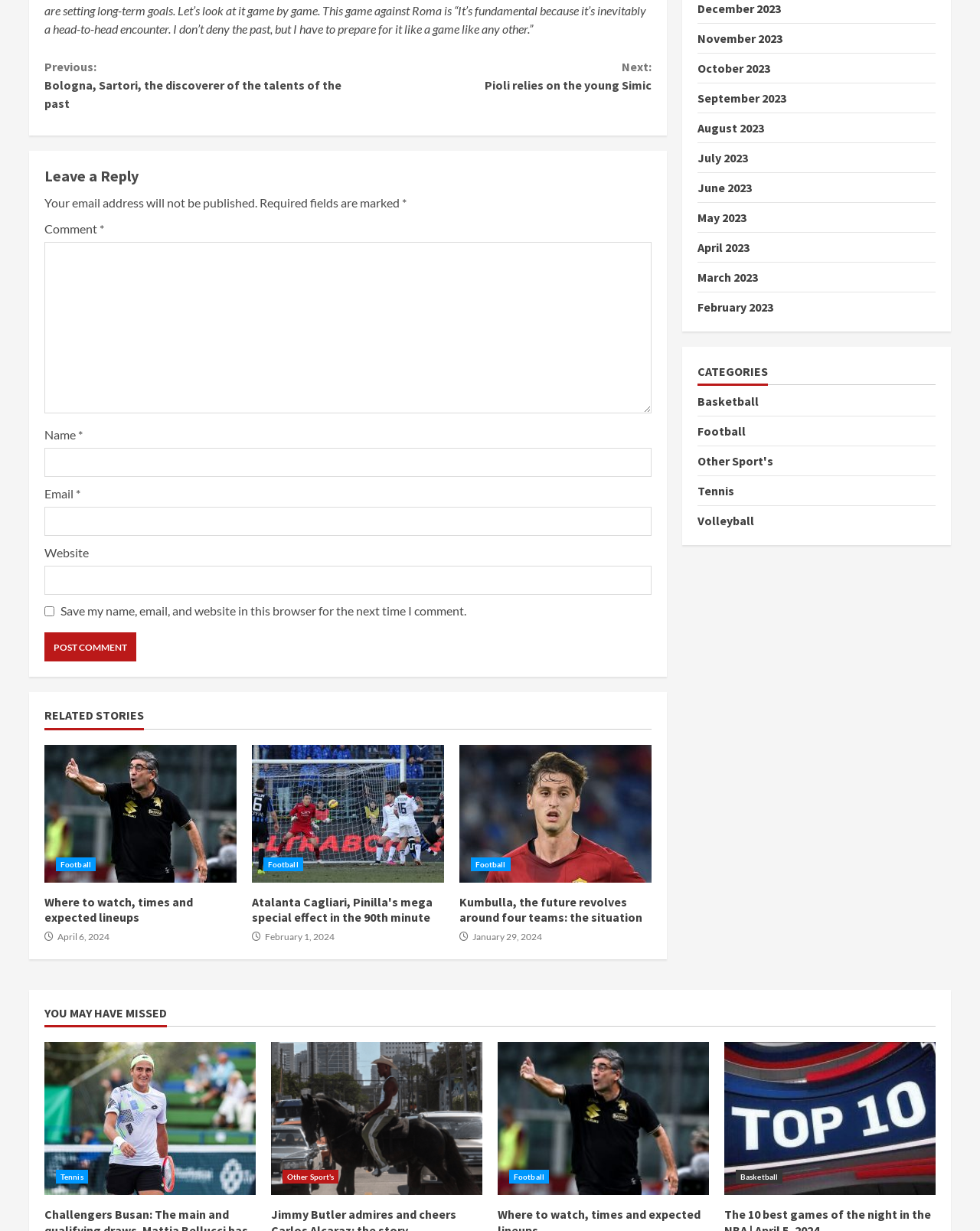Find the bounding box of the element with the following description: "Tennis". The coordinates must be four float numbers between 0 and 1, formatted as [left, top, right, bottom].

[0.057, 0.95, 0.09, 0.962]